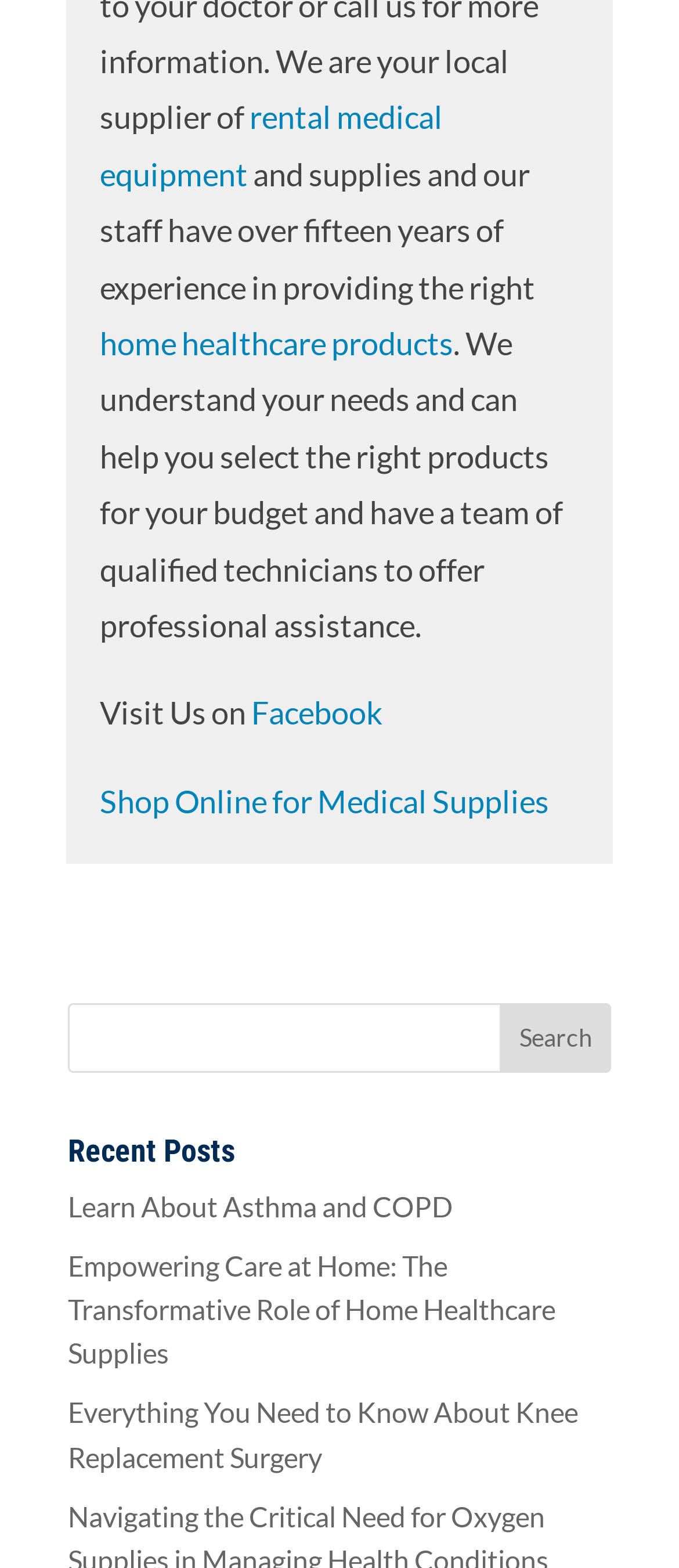Identify the bounding box coordinates of the clickable region to carry out the given instruction: "Visit Facebook page".

[0.37, 0.442, 0.563, 0.467]